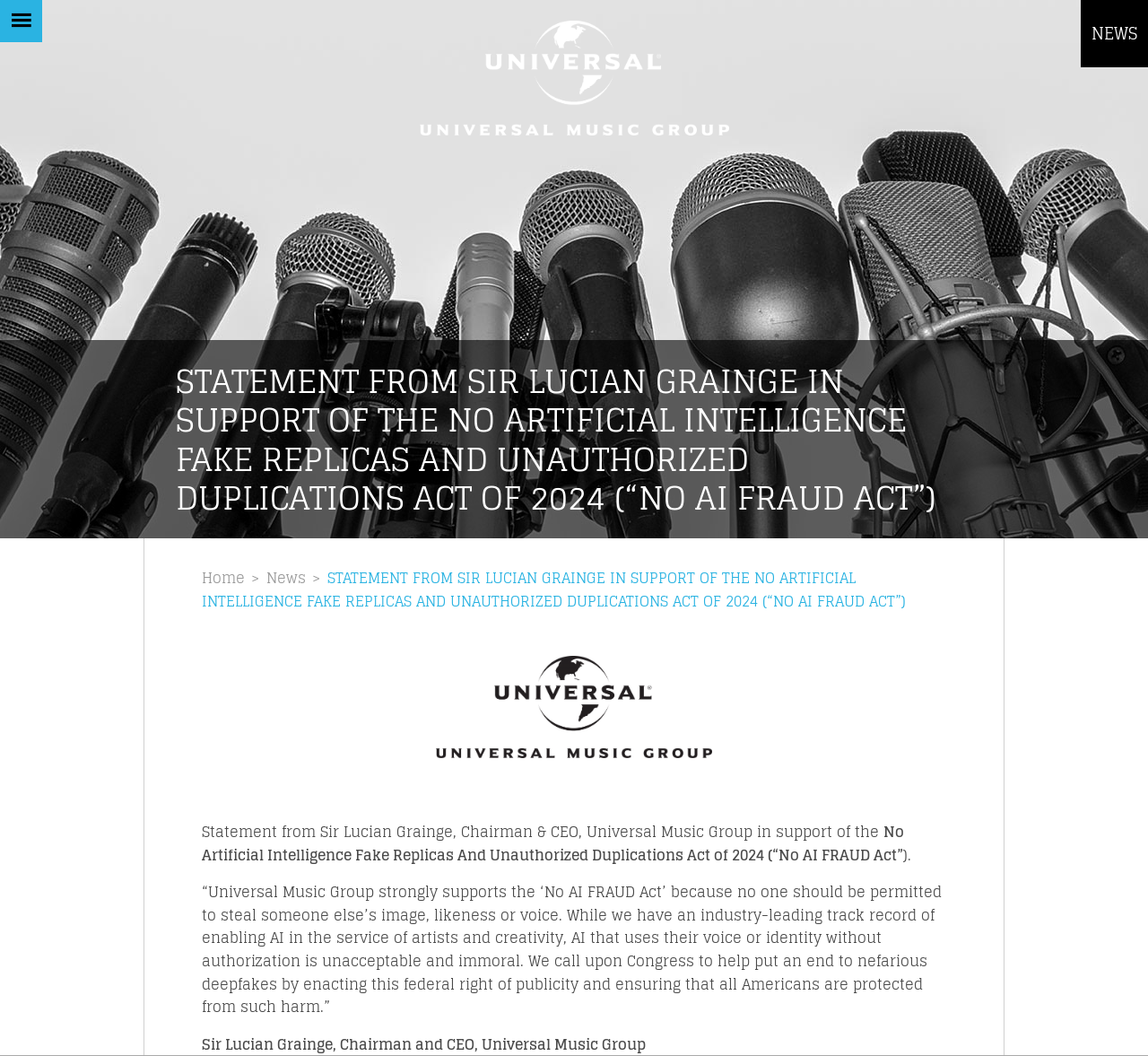Given the element description, predict the bounding box coordinates in the format (top-left x, top-left y, bottom-right x, bottom-right y), using floating point numbers between 0 and 1: News

[0.232, 0.535, 0.266, 0.559]